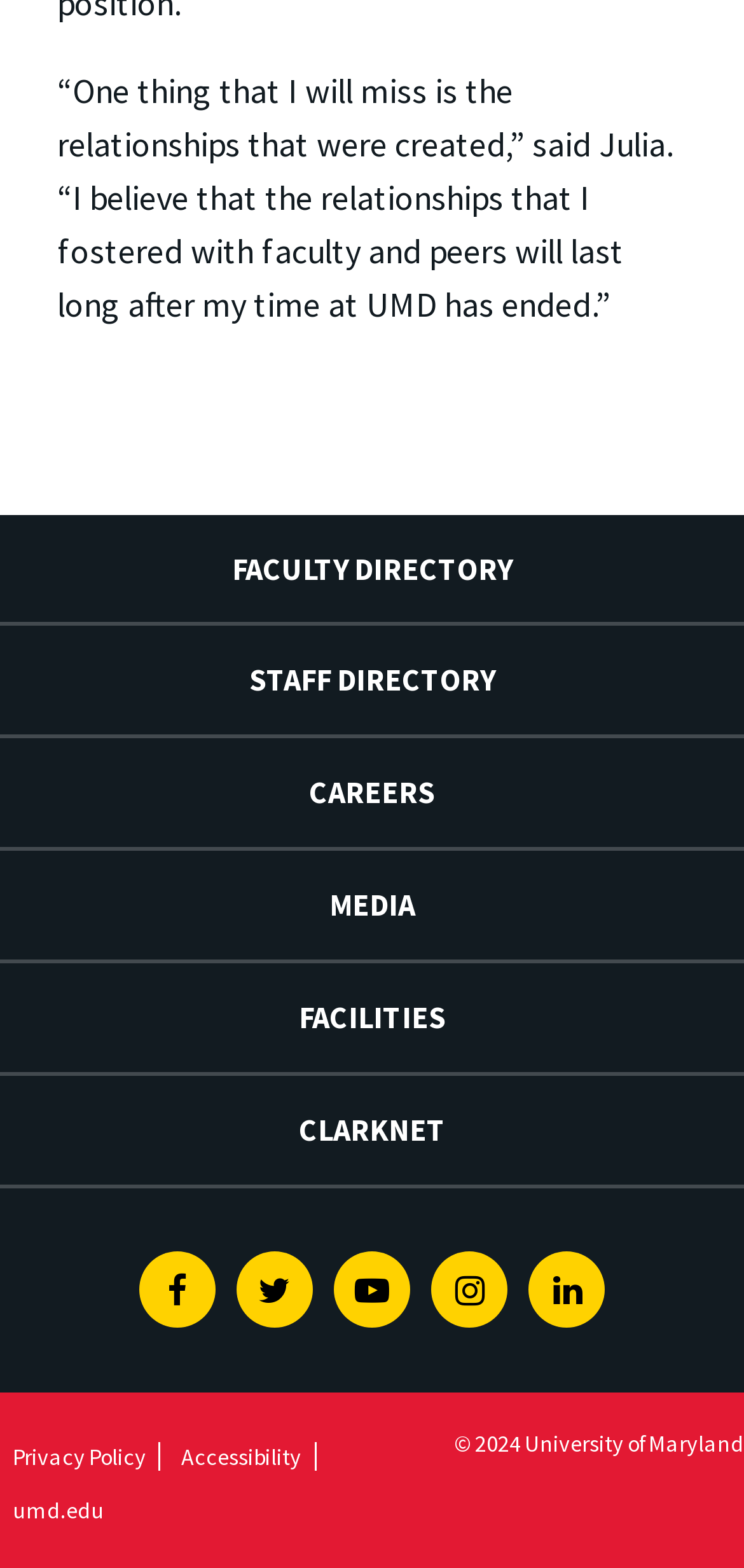Provide a one-word or short-phrase response to the question:
How many directories are there?

2